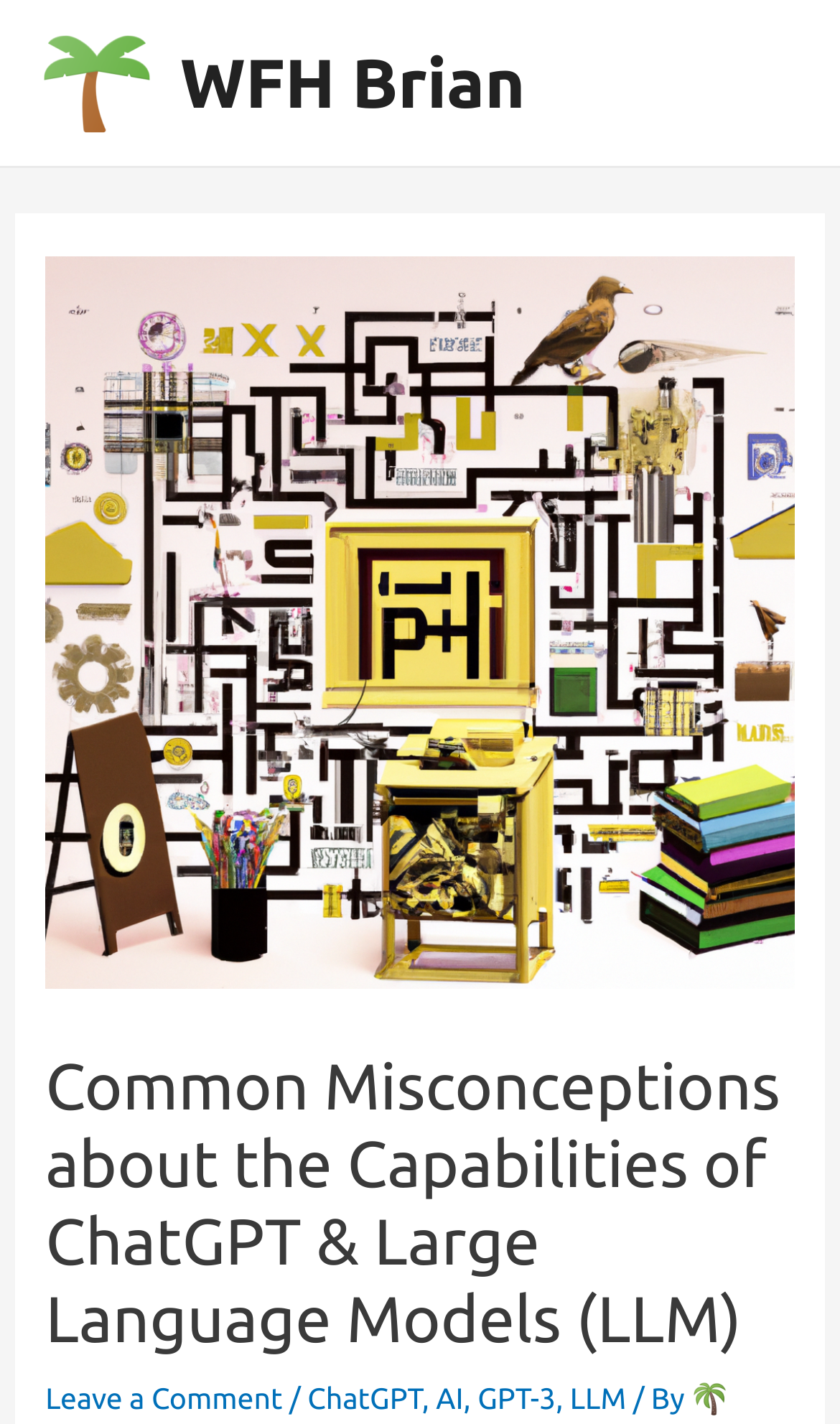What is the separator between the links at the bottom of the page?
Please give a well-detailed answer to the question.

I looked at the static text elements between the links at the bottom of the page and found that the separator is a forward slash (/) character.